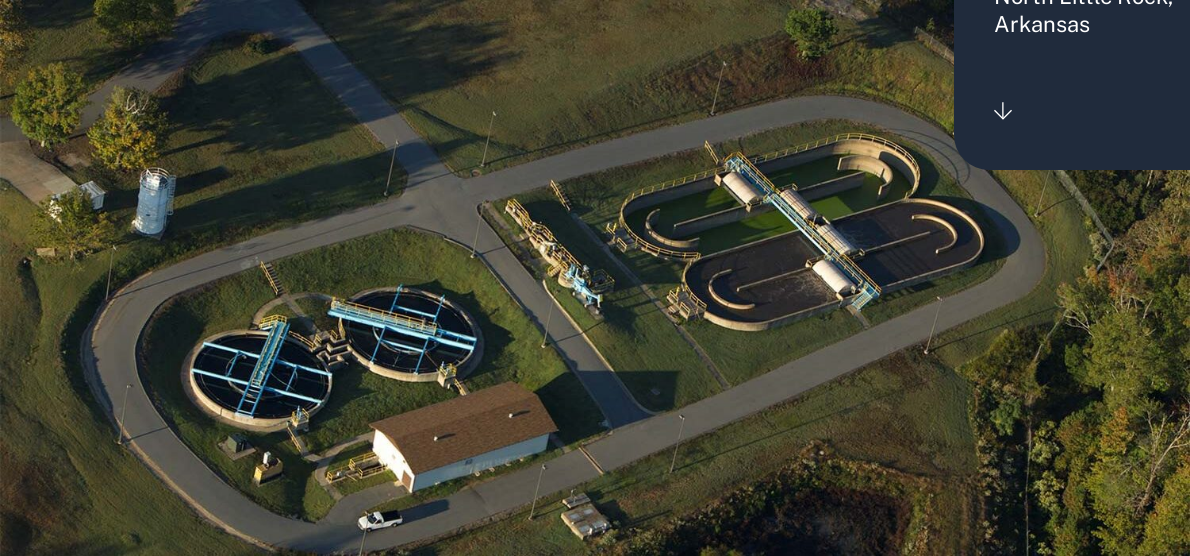Deliver an in-depth description of the image, highlighting major points.

This aerial image captures the Camp Robinson Wastewater Treatment Plant, situated in North Little Rock, Arkansas. The facility features a series of large, circular and rectangular treatment basins surrounded by grassy areas and access roads. Notable elements include a small white building with a brown roof, which likely houses operational equipment, and several blue structures, including tanks and walkways over the treatment areas. The layout is designed for efficient wastewater processing, with various components clearly delineated, emphasizing the plant's important role in local water management. Surrounding the facility are patches of trees, providing a contrast to the industrial structures.